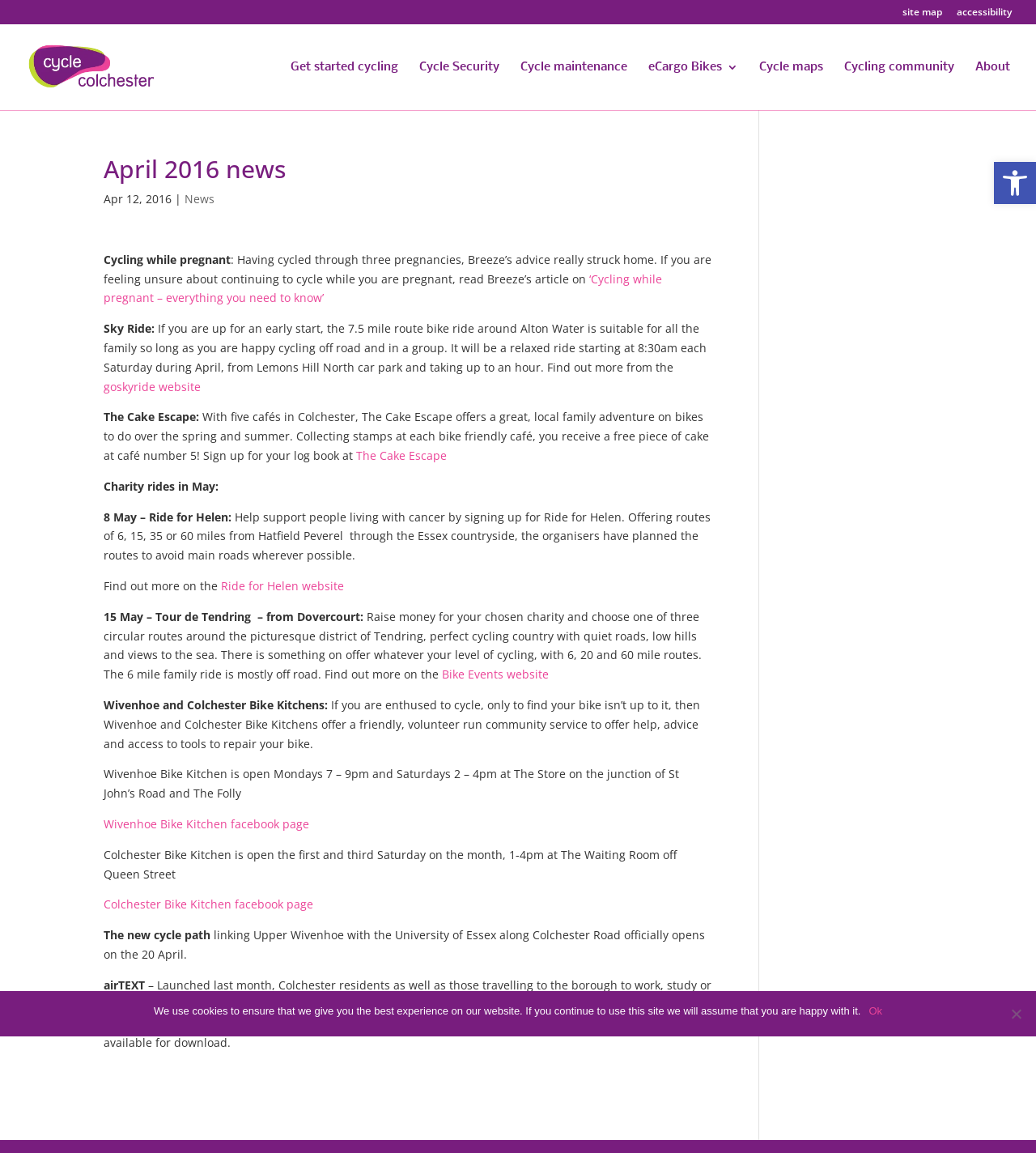Can you give a comprehensive explanation to the question given the content of the image?
What is the topic of the article?

I inferred the topic of the article by analyzing the content of the article element, which contains several links and static text elements related to cycling, such as 'Cycling while pregnant', 'Sky Ride', and 'Cycle maintenance'.